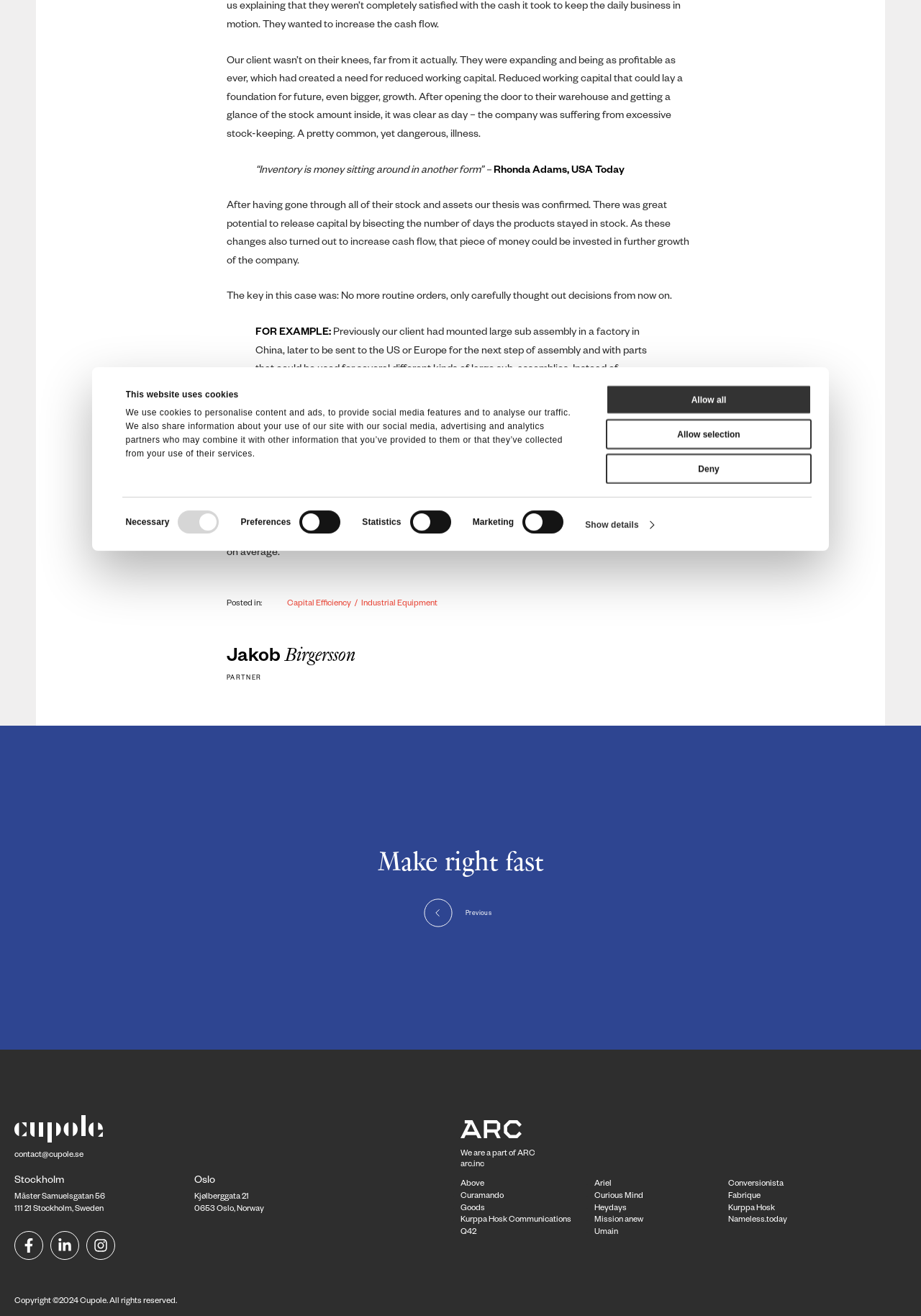Identify the bounding box coordinates of the HTML element based on this description: "Kurppa Hosk Communications".

[0.5, 0.924, 0.62, 0.931]